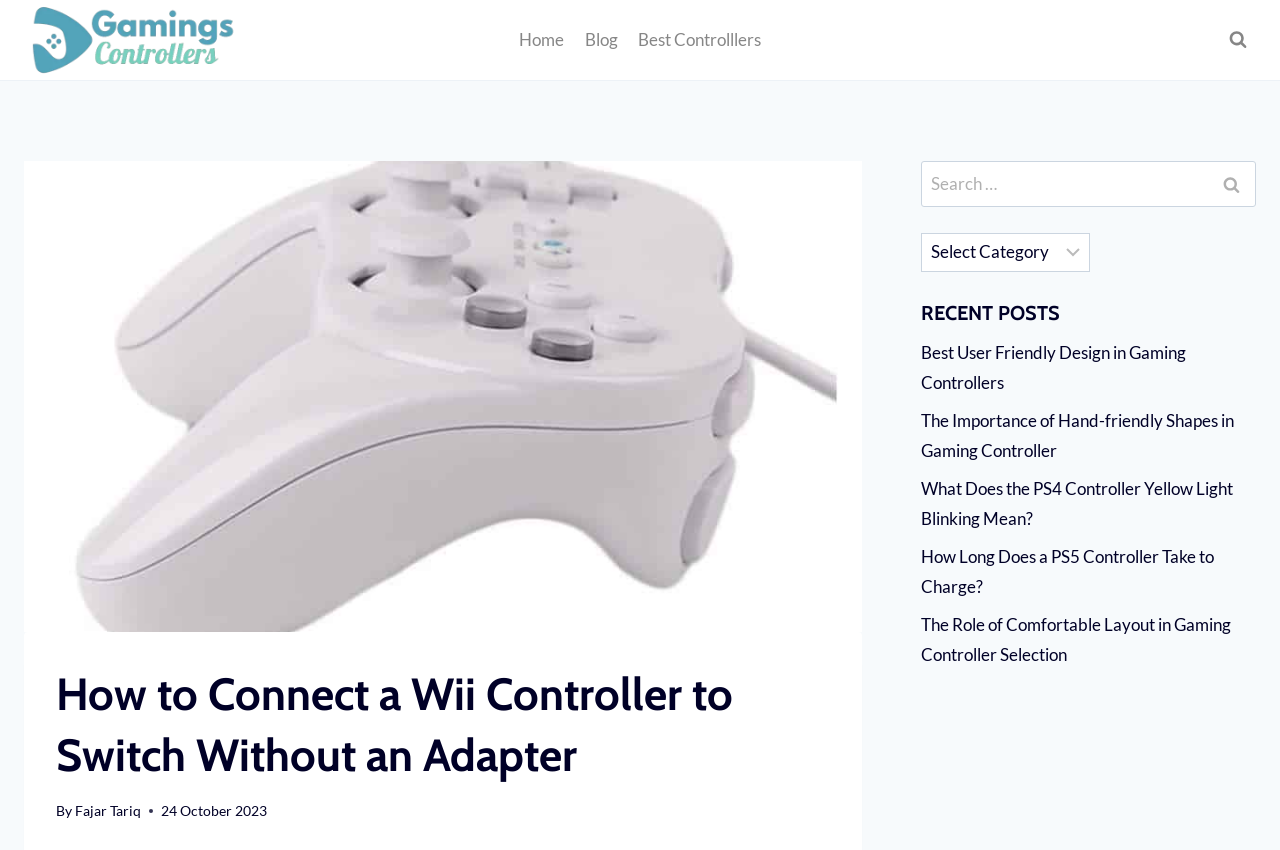Use the information in the screenshot to answer the question comprehensively: How many recent posts are listed?

I counted the number of links under the 'RECENT POSTS' heading, which are 5 article titles.